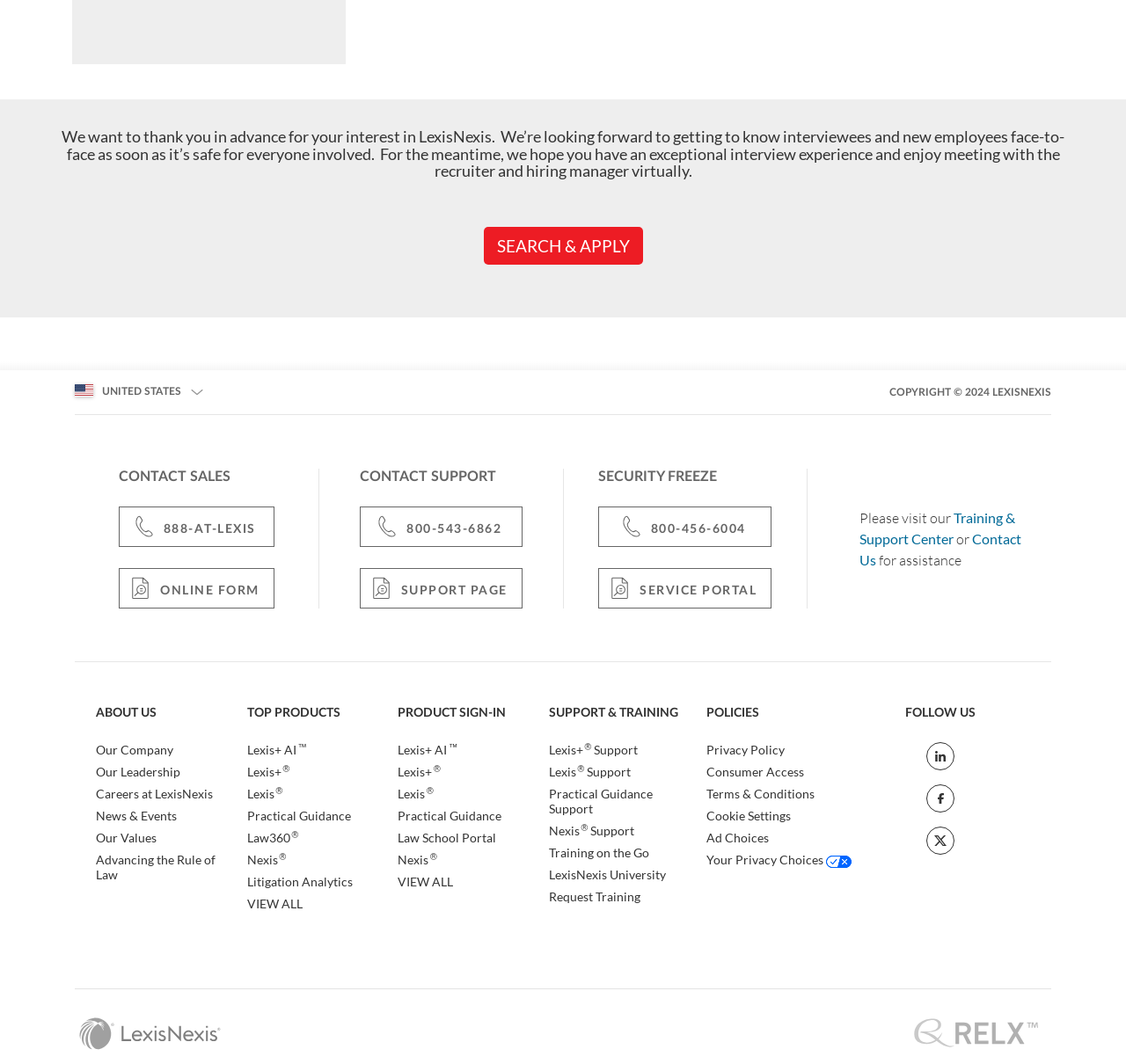Locate the bounding box coordinates of the clickable region to complete the following instruction: "Learn about the company."

[0.085, 0.698, 0.154, 0.712]